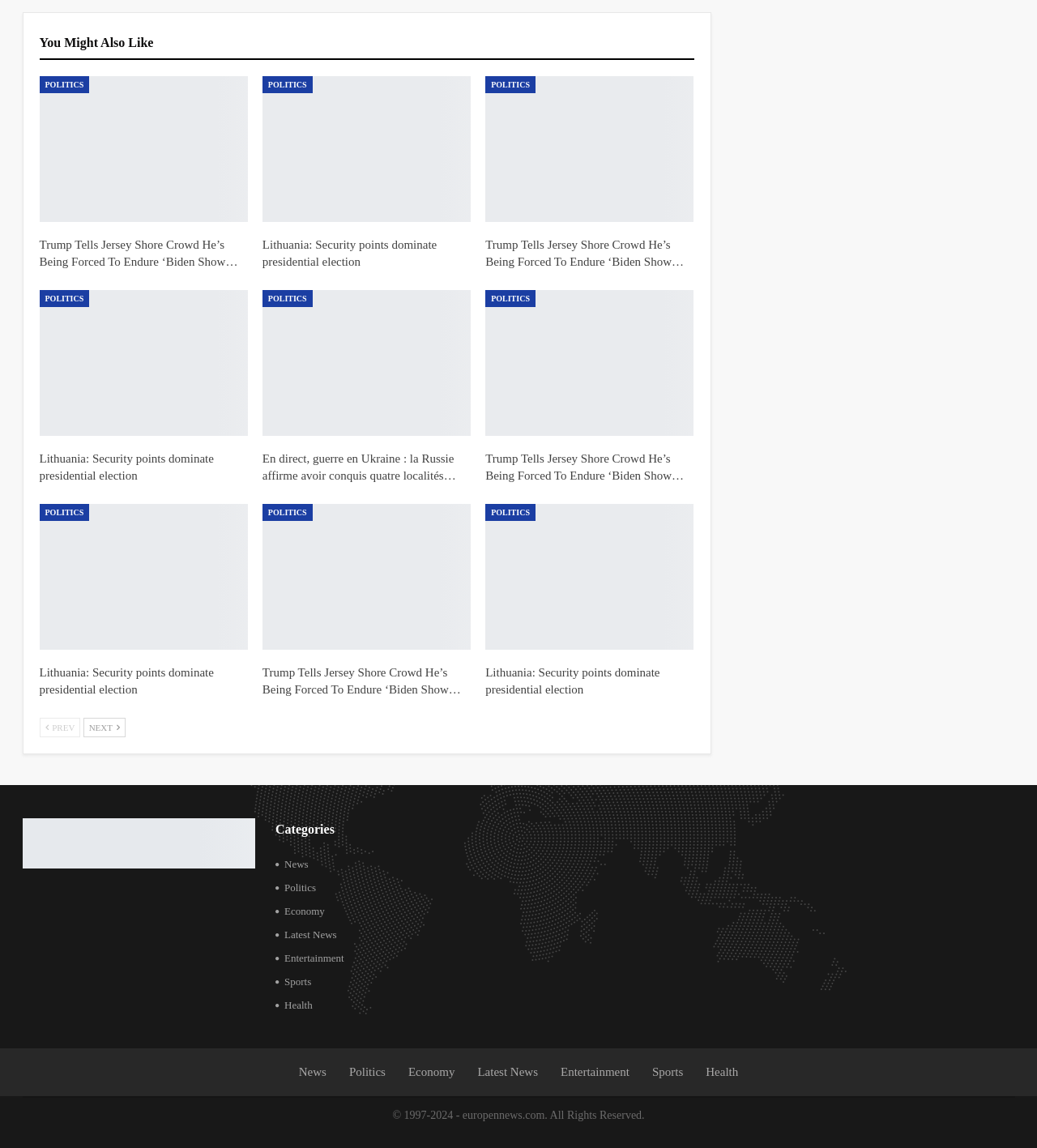Identify the bounding box for the UI element specified in this description: "Politics". The coordinates must be four float numbers between 0 and 1, formatted as [left, top, right, bottom].

[0.468, 0.066, 0.516, 0.081]